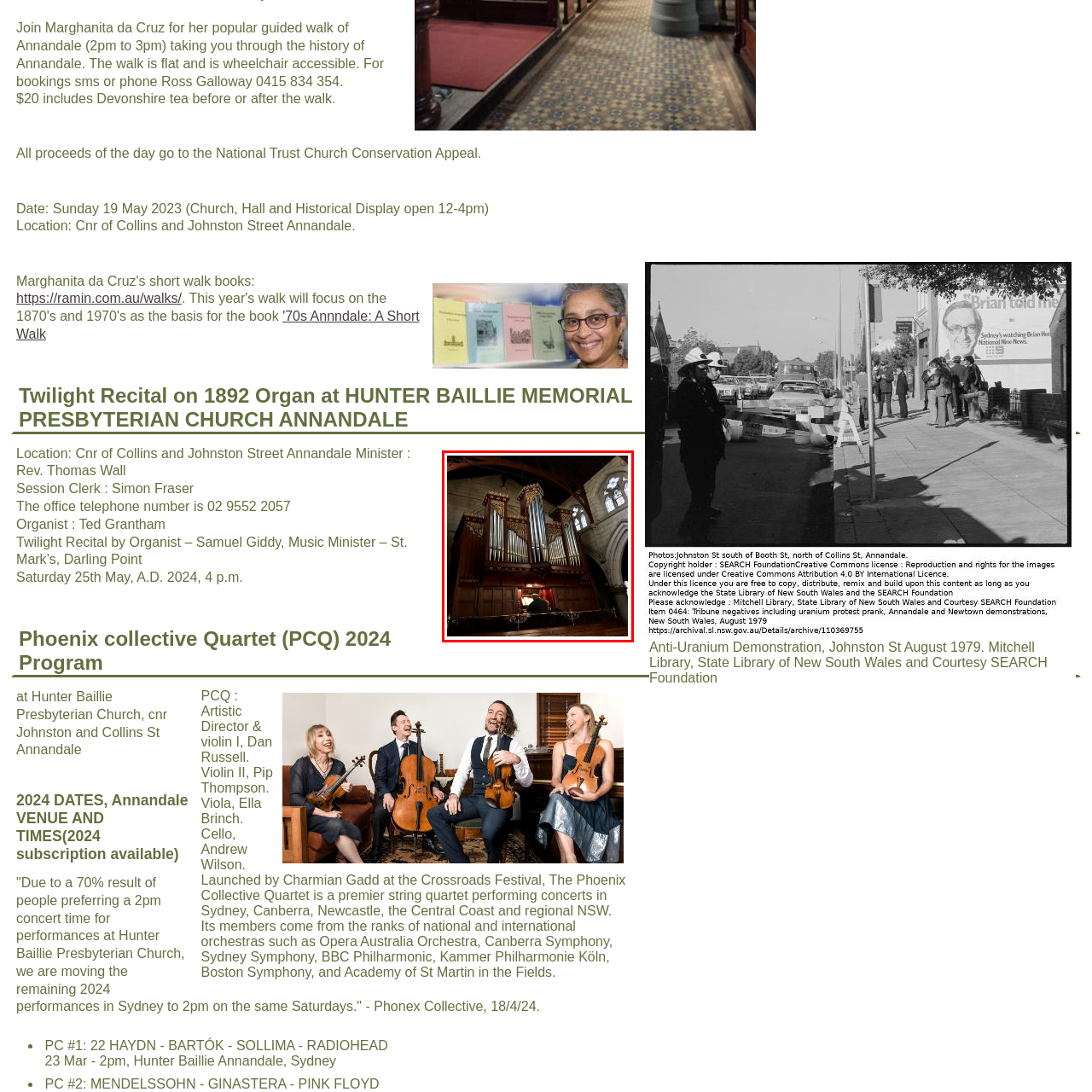What is the musician playing in the image?
Pay attention to the segment of the image within the red bounding box and offer a detailed answer to the question.

The caption describes the musician as playing the organ, which is a grand instrument situated within the church, characterized by its intricate design and multi-tiered pipes.